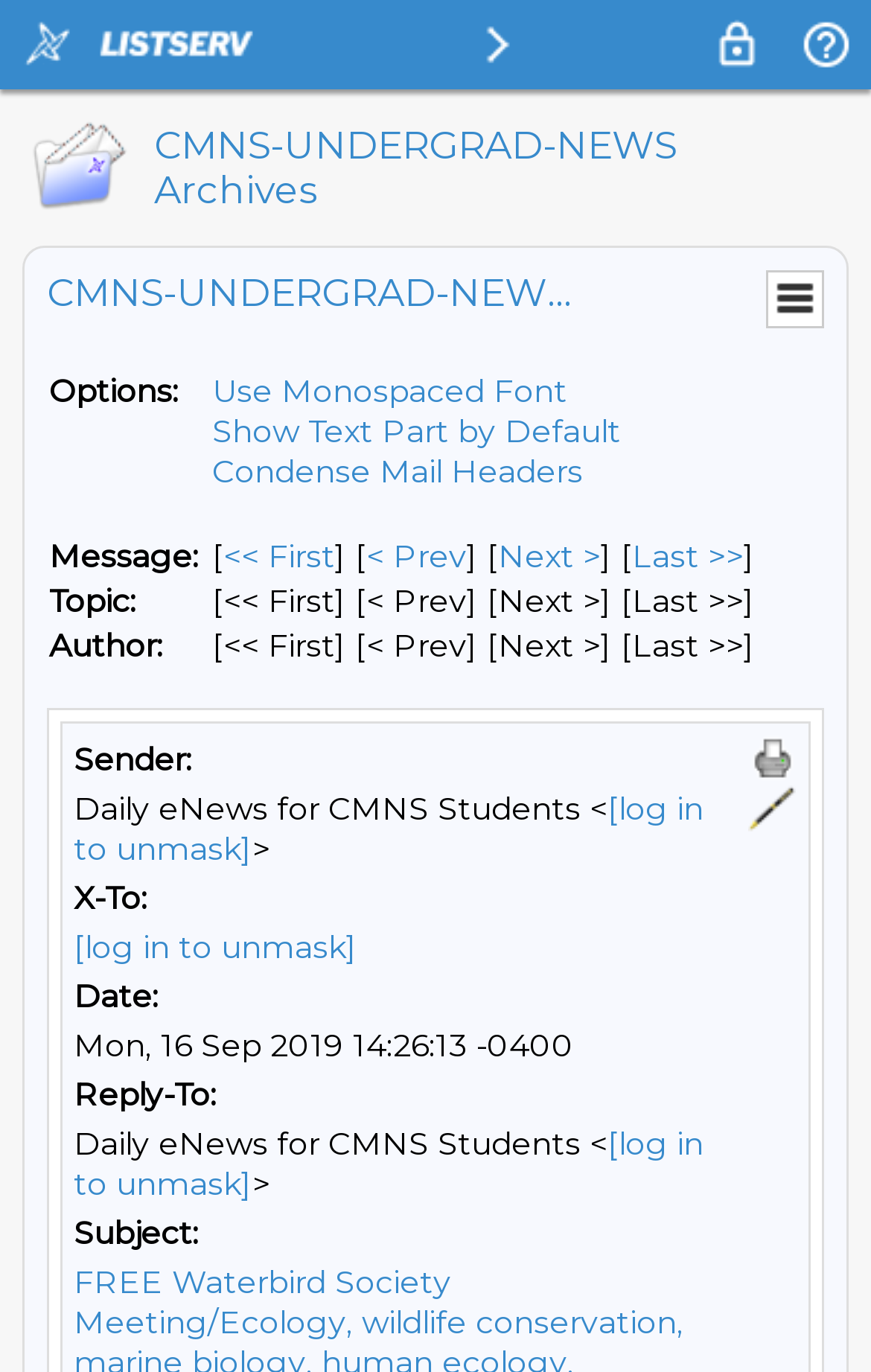What is the date of the message?
Could you give a comprehensive explanation in response to this question?

The date of the message can be found in the gridcell with the text 'Date:' which is located in the row with the text 'Mon, 16 Sep 2019 14:26:13 -0400'.